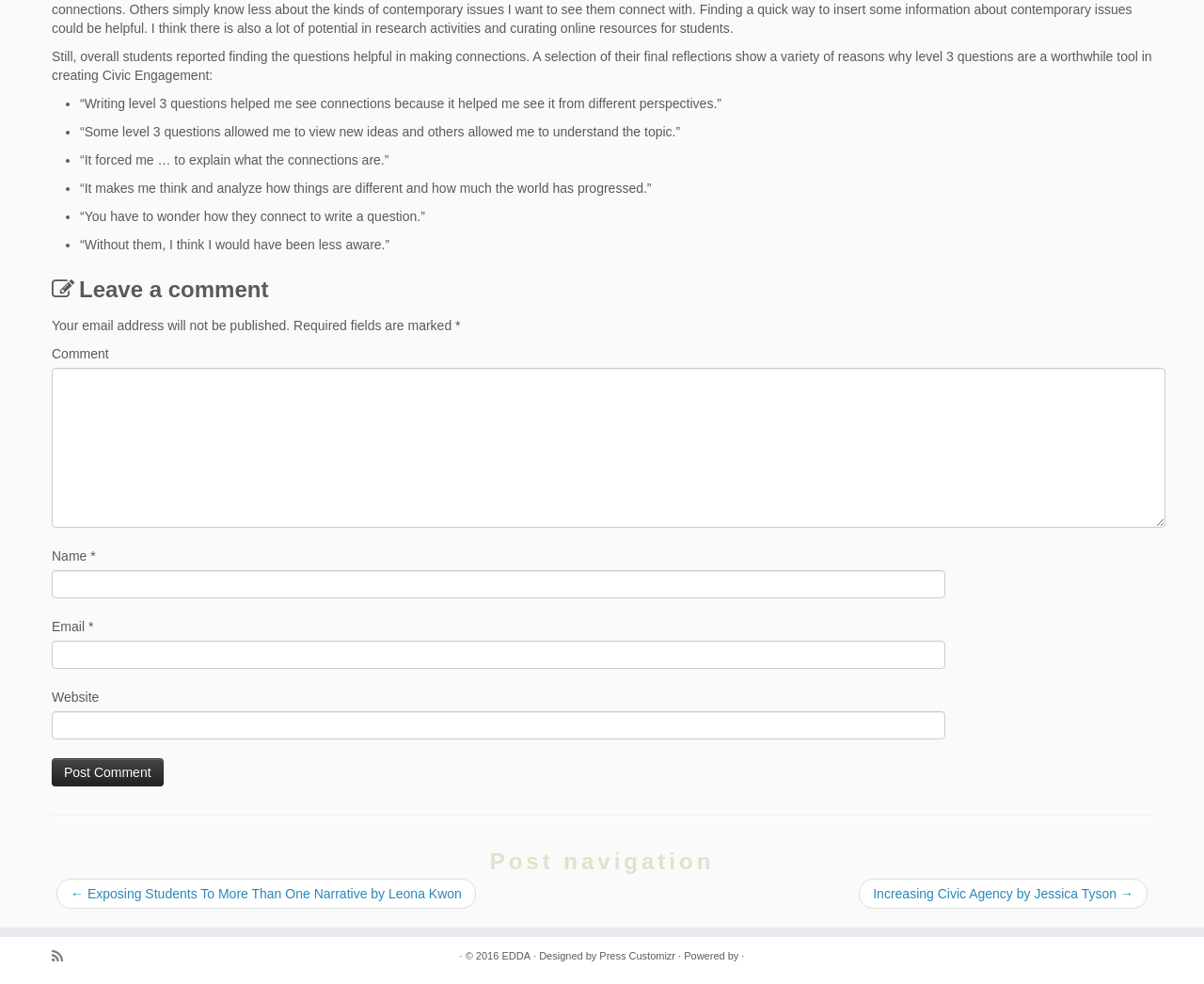What is the copyright year of the webpage?
Use the information from the image to give a detailed answer to the question.

The webpage has a copyright notice at the bottom, indicating that the copyright year is 2016.